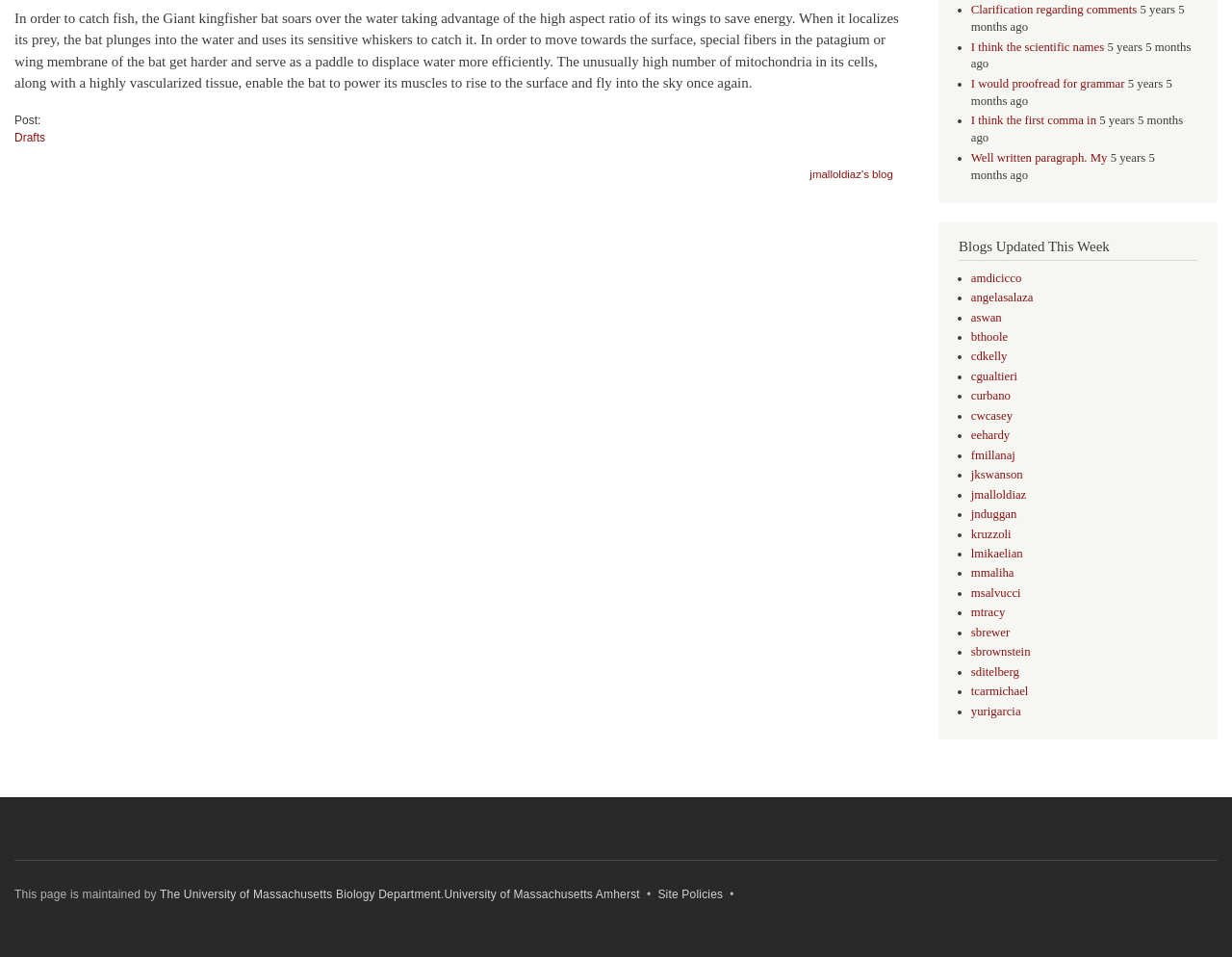Given the element description cdkelly, predict the bounding box coordinates for the UI element in the webpage screenshot. The format should be (top-left x, top-left y, bottom-right x, bottom-right y), and the values should be between 0 and 1.

[0.788, 0.366, 0.818, 0.38]